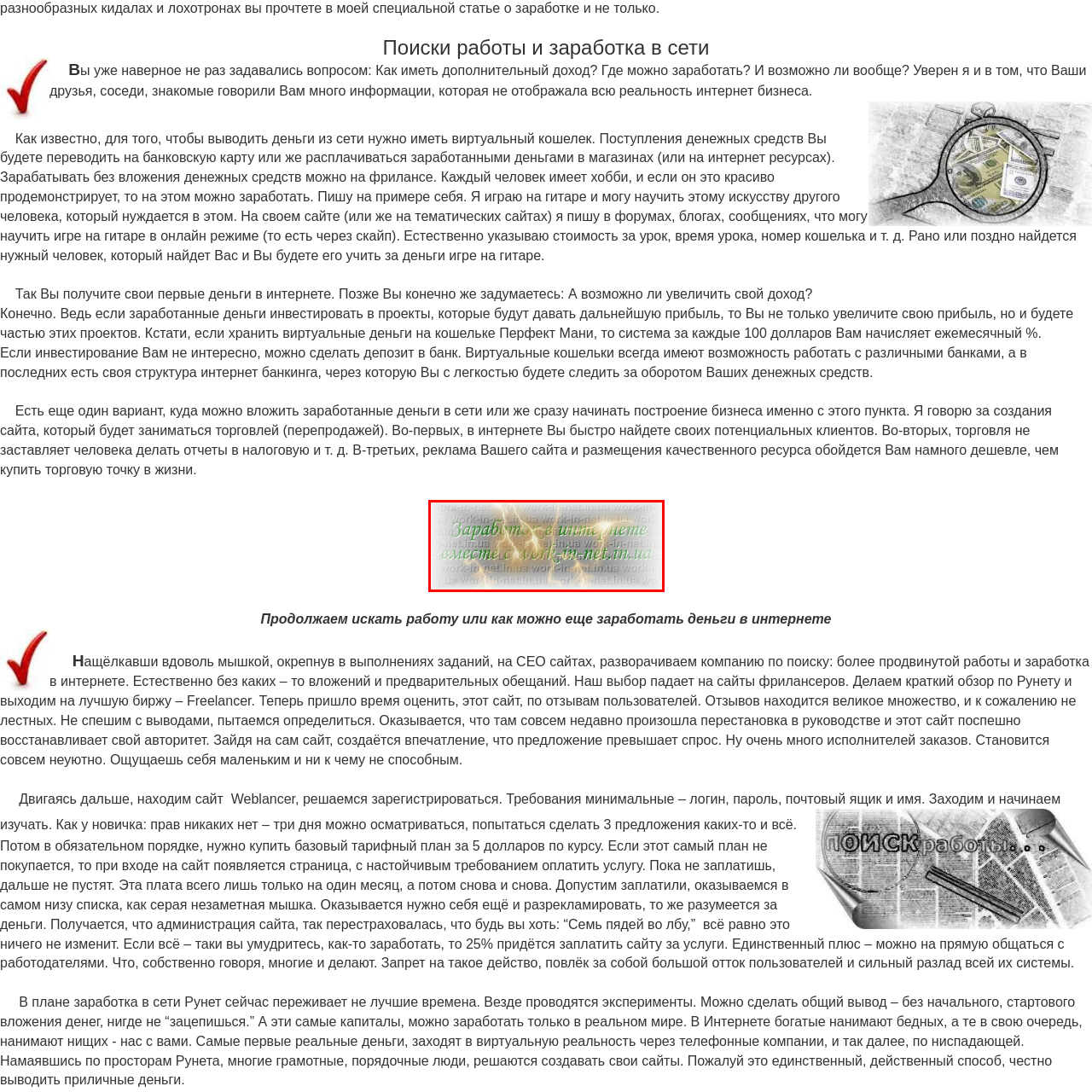Explain in detail what is depicted in the image within the red-bordered box.

The image prominently features the phrase "Заработок в интернете вместе с work-in-net.in.ua," which translates to "Earning money on the internet together with work-in-net.in.ua." The text is artistically styled, showcasing varying opacity levels, creating a visually striking effect against a backdrop that suggests dynamism, with stylized lightning graphics enhancing the theme of online earnings. This visual representation aligns with the content's focus on exploring opportunities for making money online, emphasizing collaboration and resourcefulness found on the website. Overall, the image encapsulates the essence of online work and entrepreneurship in the digital age.